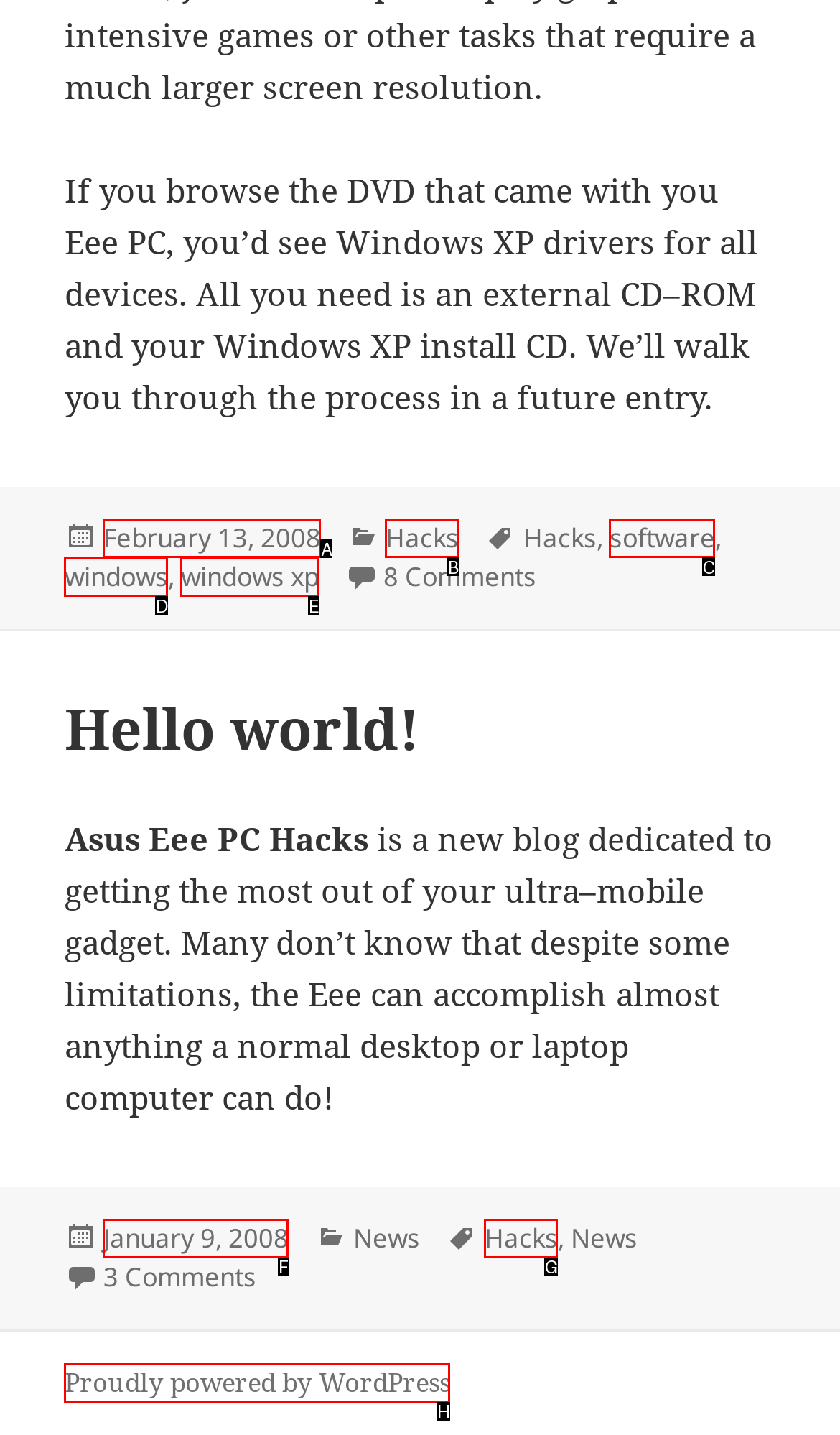Choose the option that matches the following description: Proudly powered by WordPress
Reply with the letter of the selected option directly.

H